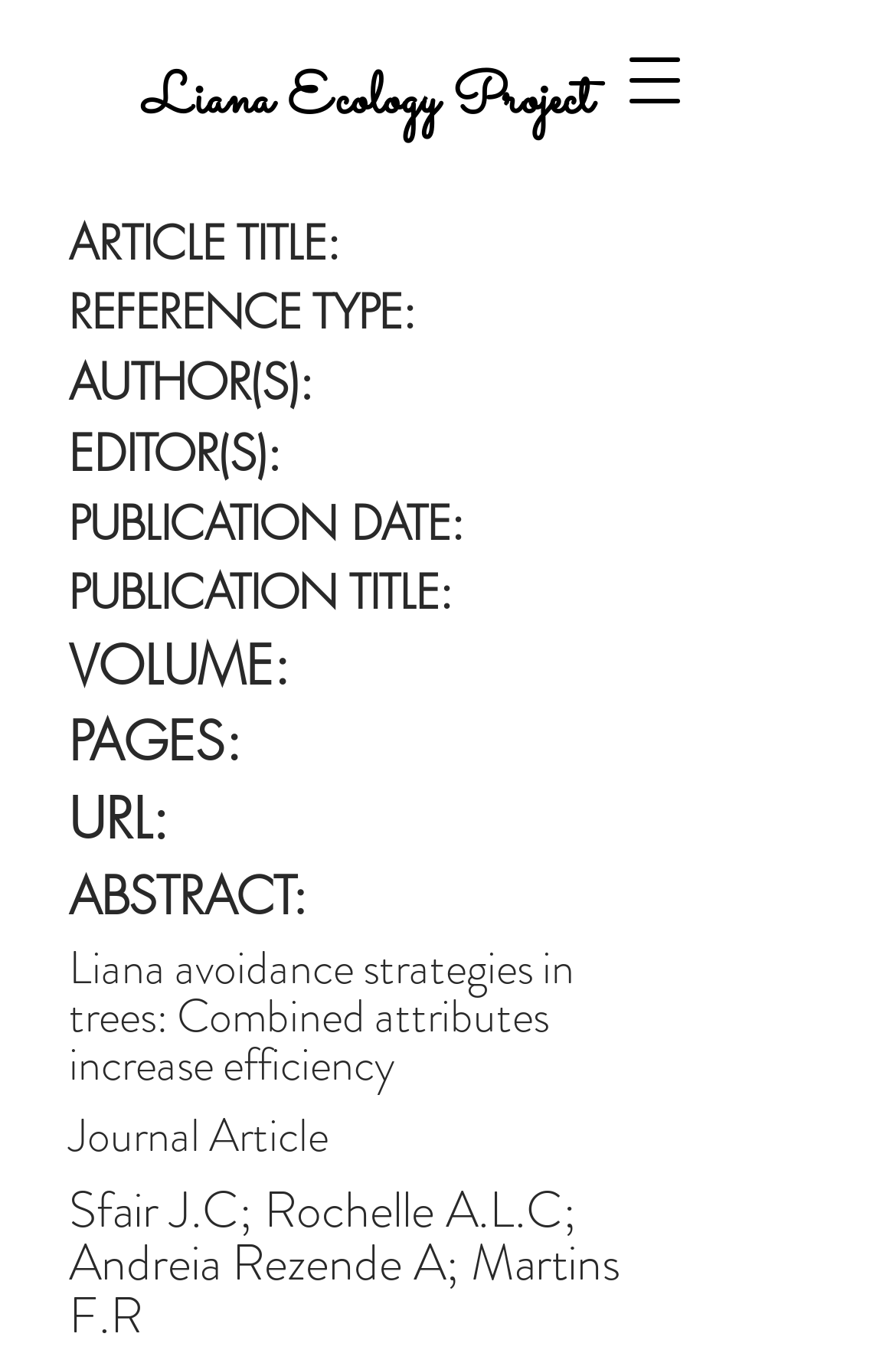Craft a detailed narrative of the webpage's structure and content.

The webpage appears to be a research article or academic paper about liana avoidance strategies in trees. At the top-left corner, there is a title "Liana Ecology Project". On the top-right corner, there is a button to open a navigation menu. 

Below the title, there is a section with multiple headings that provide metadata about the article. The headings are arranged vertically, with the topmost one being "URL:" followed by the authors' names, "Journal Article", the article title "Liana avoidance strategies in trees: Combined attributes increase efficiency", and then "ABSTRACT:". 

The section continues with more headings, including "PAGES:", "VOLUME:", "PUBLICATION TITLE:", "PUBLICATION DATE:", "EDITOR(S):", "AUTHOR(S):", "REFERENCE TYPE:", and "ARTICLE TITLE:". These headings are stacked on top of each other, with the "ARTICLE TITLE:" heading being the last one in the section.